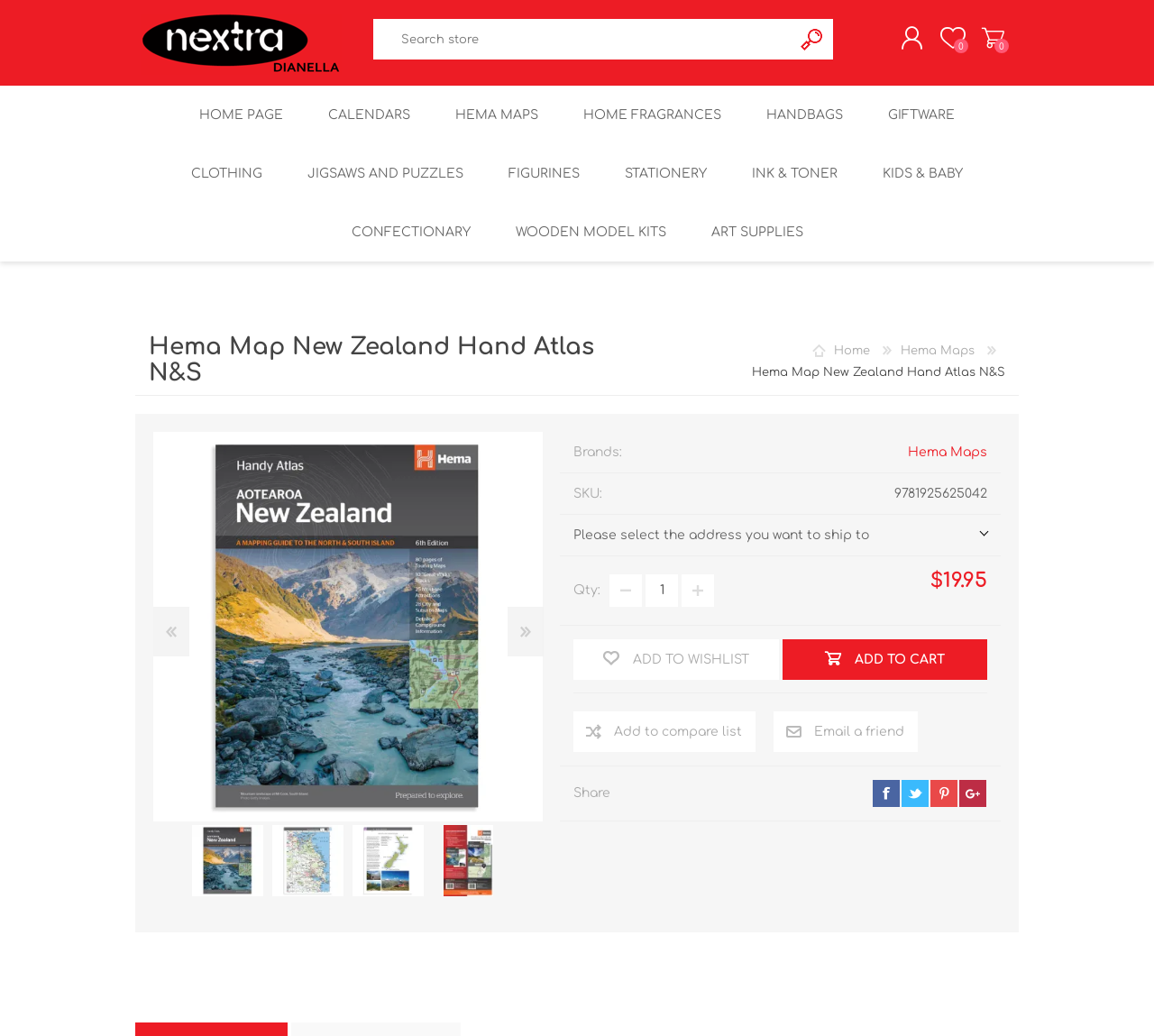Find the bounding box coordinates of the clickable region needed to perform the following instruction: "Share on facebook". The coordinates should be provided as four float numbers between 0 and 1, i.e., [left, top, right, bottom].

[0.756, 0.764, 0.78, 0.79]